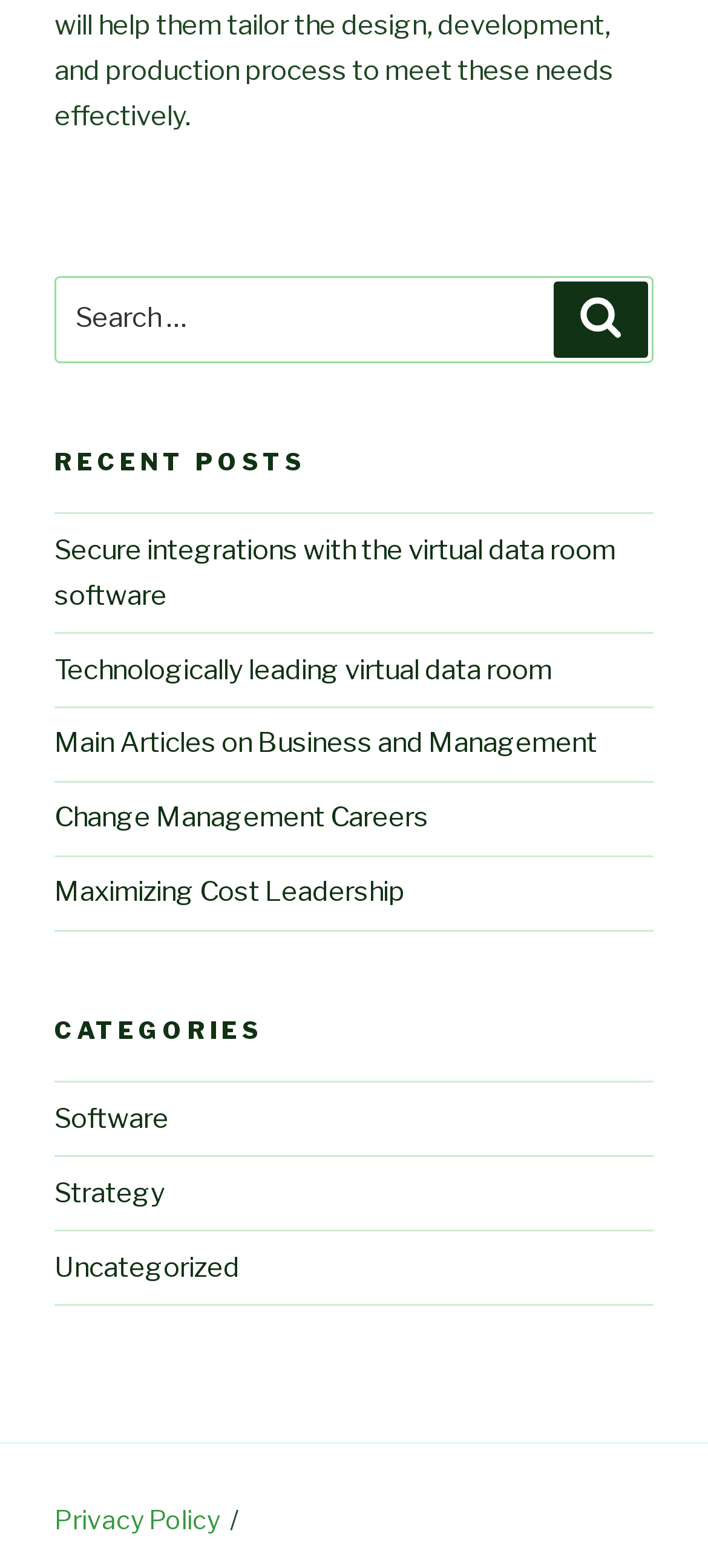Determine the bounding box coordinates for the element that should be clicked to follow this instruction: "go to the page of GoLearnItalian". The coordinates should be given as four float numbers between 0 and 1, in the format [left, top, right, bottom].

None